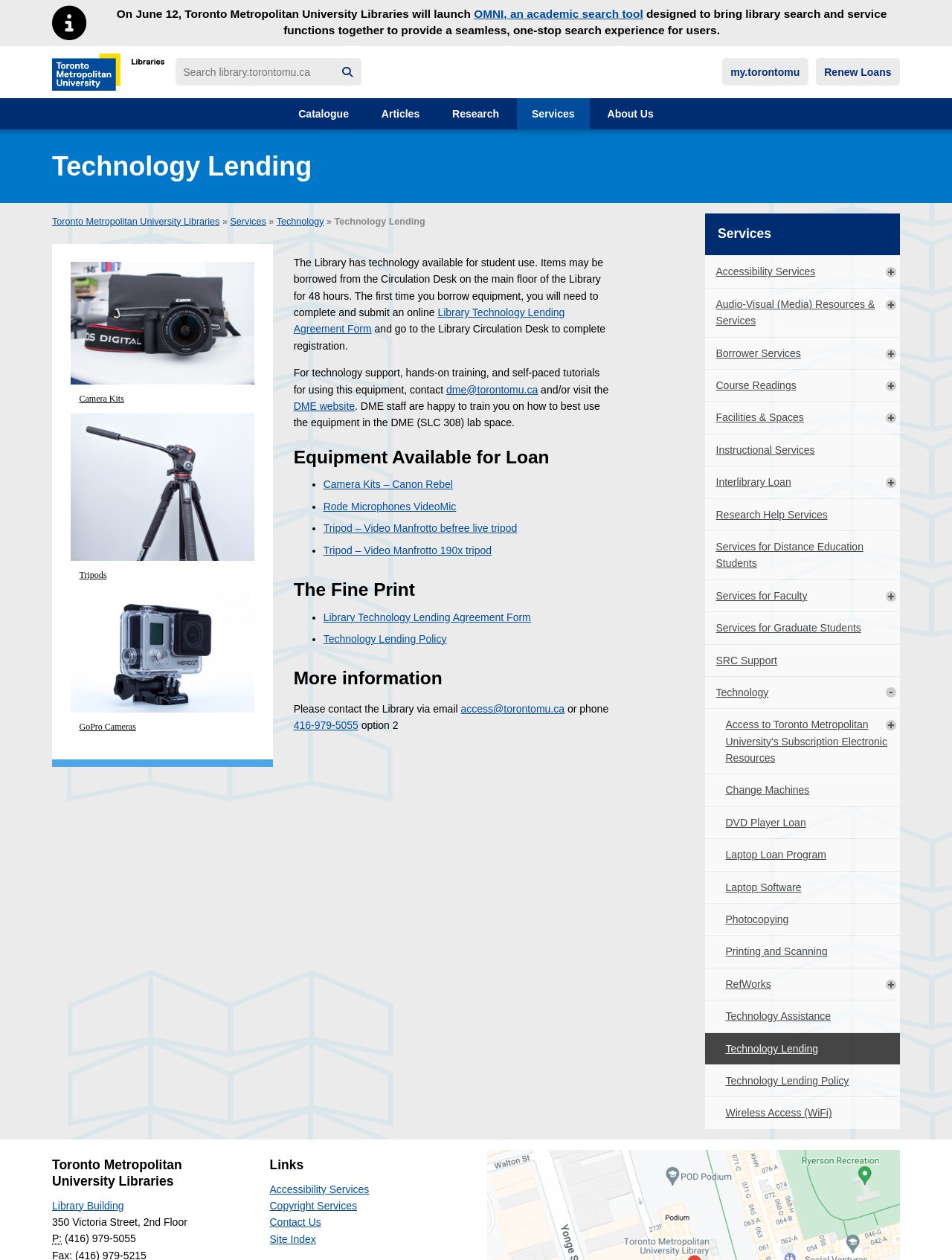Please identify the bounding box coordinates of the clickable area that will fulfill the following instruction: "Learn about Technology Lending Policy". The coordinates should be in the format of four float numbers between 0 and 1, i.e., [left, top, right, bottom].

[0.34, 0.502, 0.469, 0.512]